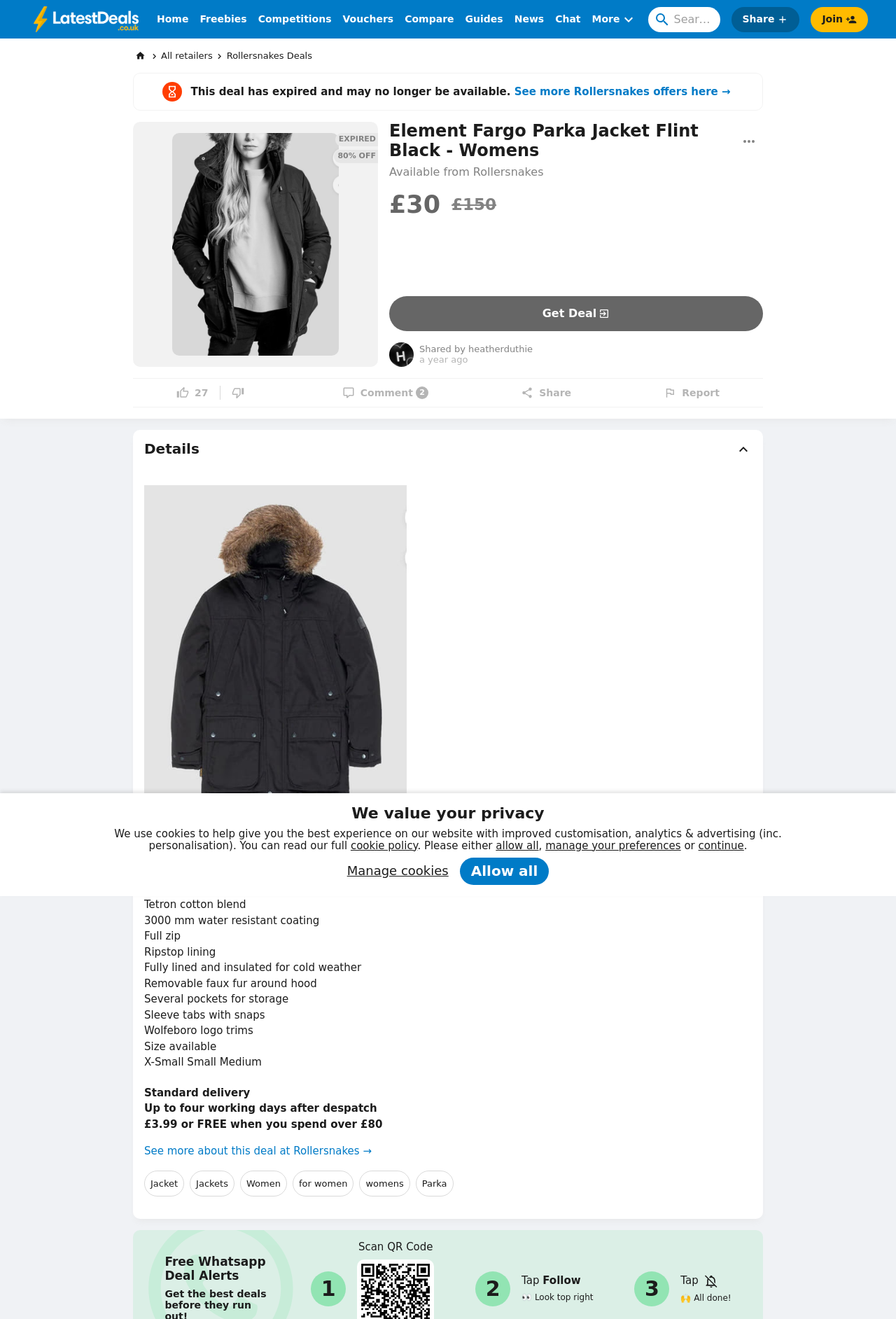Elaborate on the webpage's design and content in a detailed caption.

This webpage is about a specific product, the Element Fargo Parka Jacket Flint Black - Womens, which is available at Rollersnakes for £30. The page is divided into several sections. At the top, there are links to various categories, including Home, Freebies, Competitions, Vouchers, Compare, Guides, News, and Chat. 

Below these links, there is a search box and a button to join or log in. On the left side, there is a section with links to different retailers, including Rollersnakes, and a button to see more deals from Rollersnakes. 

The main content of the page is about the Element Fargo Parka Jacket Flint Black - Womens. There is a large image of the jacket, and below it, there is a heading with the product name and a description of the product. The description mentions the features of the jacket, including its water-resistant coating, ripstop lining, and removable faux fur around the hood. 

To the right of the image, there is a section with information about the deal, including the price, £30, and a button to get the deal. There is also a section with user interactions, including a like button, a dislike button, and a comment link. 

Below the product description, there is a section with more details about the product, including its material, size availability, and delivery information. There are also links to related categories, such as Jacket, Jackets, Women, and Parka. 

At the bottom of the page, there is a button to see more about the deal at Rollersnakes and a link to get free Whatsapp deal alerts.